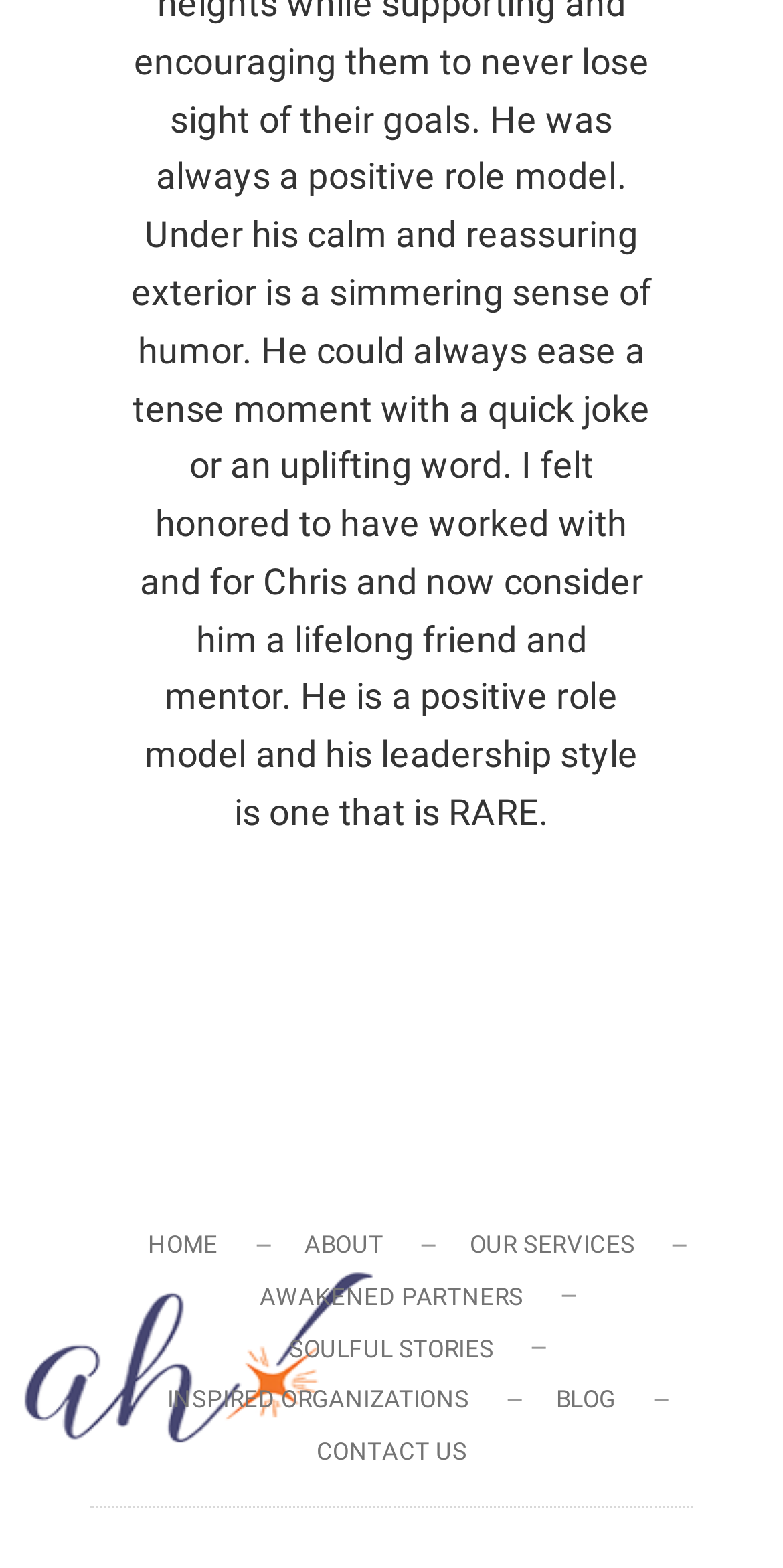Locate the bounding box coordinates of the area you need to click to fulfill this instruction: 'read soulful stories'. The coordinates must be in the form of four float numbers ranging from 0 to 1: [left, top, right, bottom].

[0.318, 0.848, 0.682, 0.872]